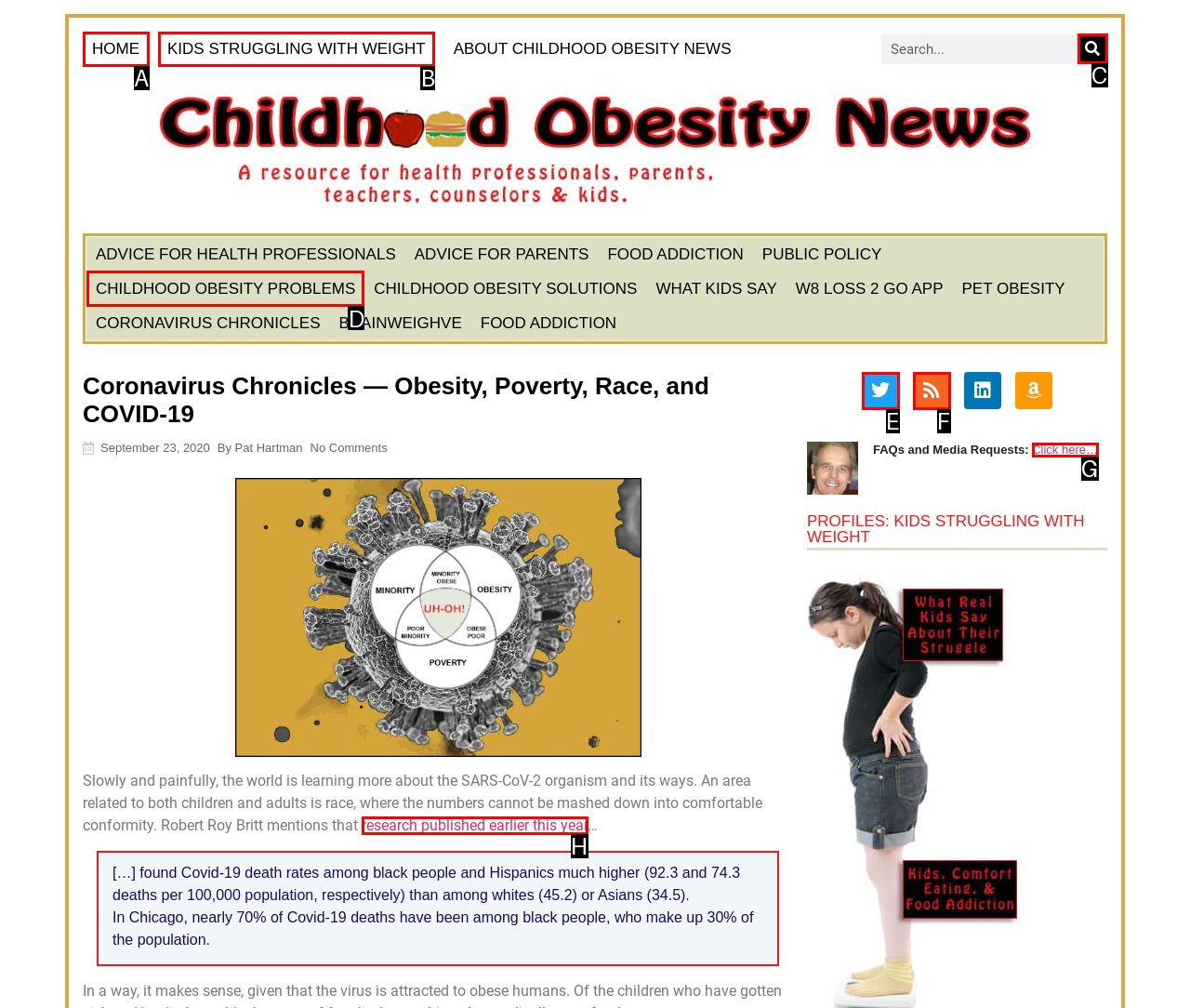For the task: Follow the link to CHILDHOOD OBESITY PROBLEMS, tell me the letter of the option you should click. Answer with the letter alone.

D